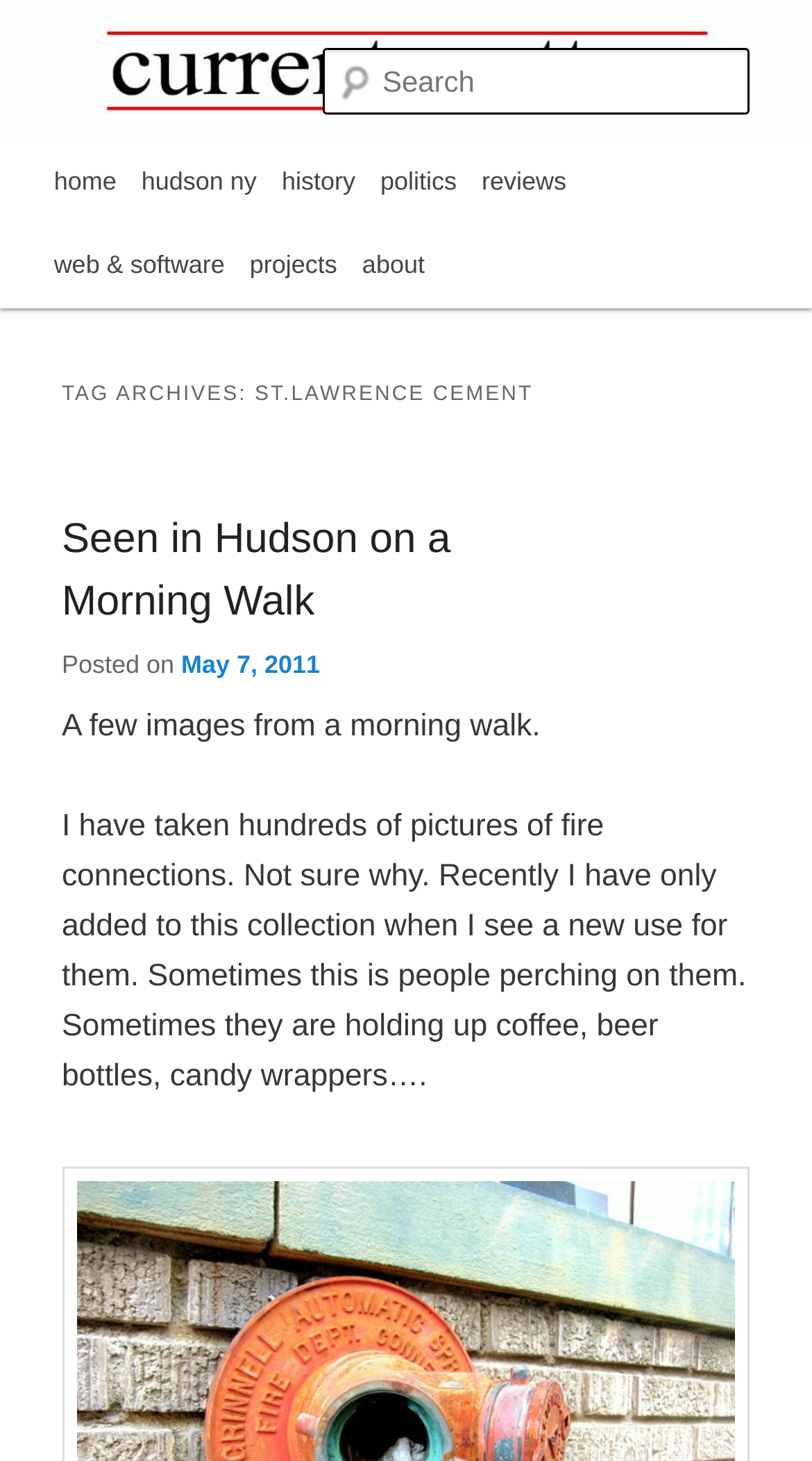How many links are in the main menu?
Look at the screenshot and give a one-word or phrase answer.

7